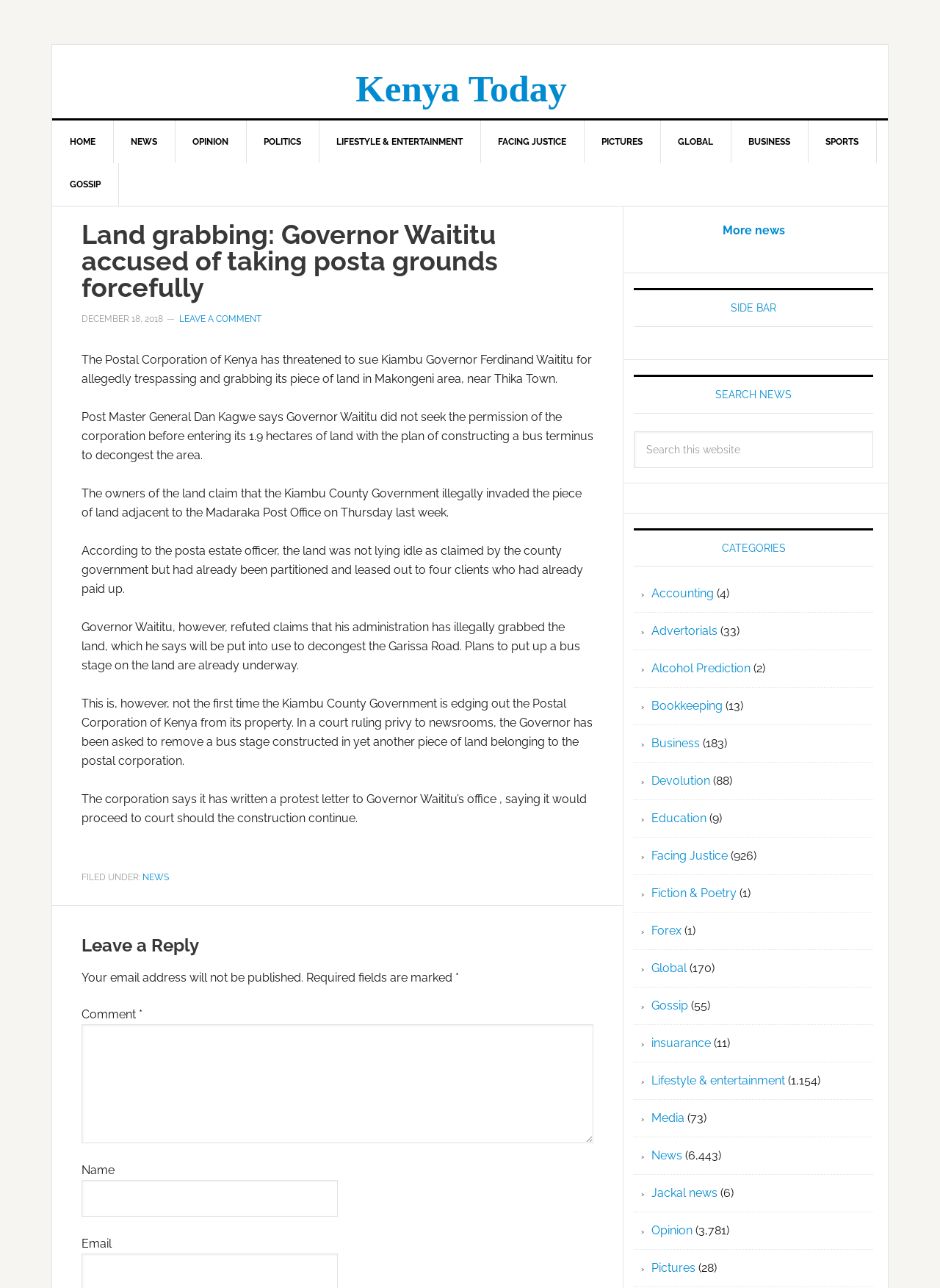Please provide the bounding box coordinate of the region that matches the element description: Alcohol Prediction. Coordinates should be in the format (top-left x, top-left y, bottom-right x, bottom-right y) and all values should be between 0 and 1.

[0.693, 0.514, 0.798, 0.524]